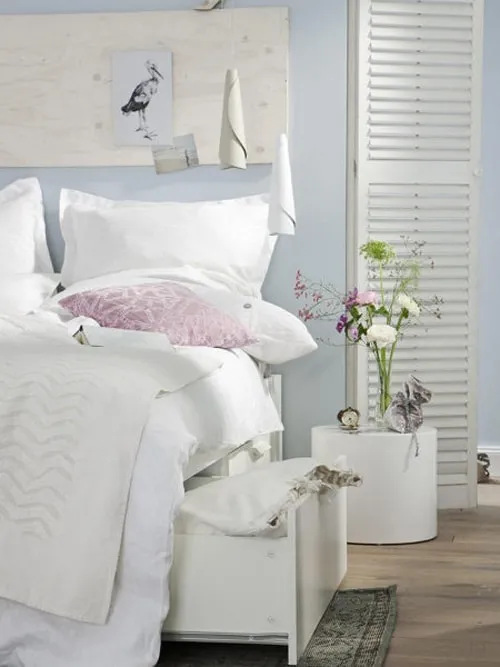Provide a thorough description of the image, including all visible elements.

The image depicts a beautifully styled small bedroom, showcasing a cozy and inviting atmosphere. The bed, adorned with fluffy white bedding and textured throw pillows, occupies the center of the space, symbolizing comfort. A soft, cream-colored blanket partially drapes over the edge, enhancing the bedroom's aesthetic appeal. 

Next to the bed, a discreet storage solution is visible, featuring a drawer that seamlessly blends into the overall design. This clever use of space exemplifies the theme of maximizing room functionality while maintaining style. On the other side, a modern cylindrical white table holds a charming bouquet of fresh flowers, adding a touch of natural beauty and life to the room.

The walls are painted in a soft blue hue, which promotes a tranquil ambiance, while a wooden headboard provides a rustic contrast. A few decorative items, including a framed picture and a hanging cloth, contribute to the personalized feel of the space. Overall, this image beautifully illustrates tips for enlarging small rooms, emphasizing the importance of smart design choices and effective storage solutions.